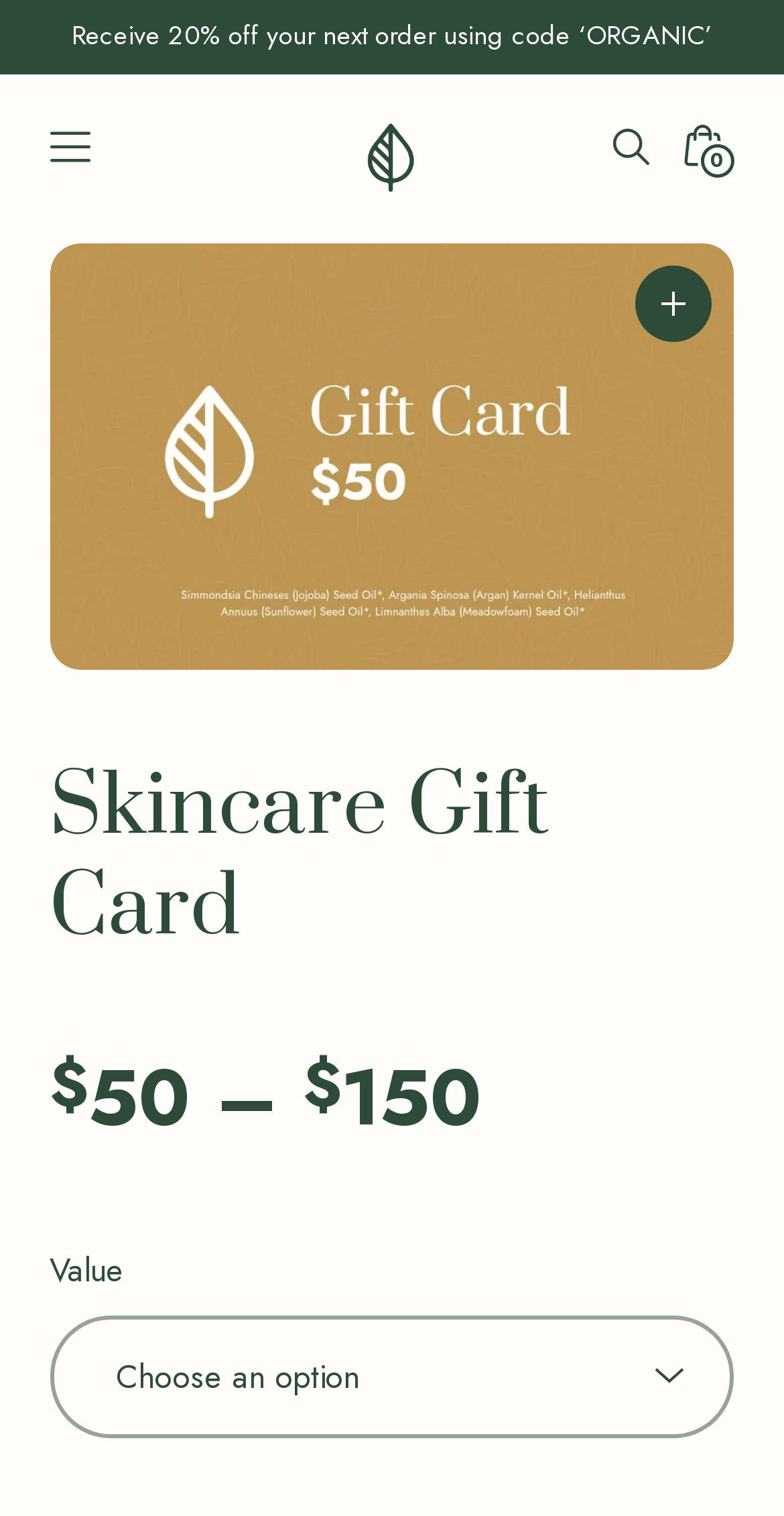Determine the bounding box coordinates of the clickable region to follow the instruction: "View the site map".

None